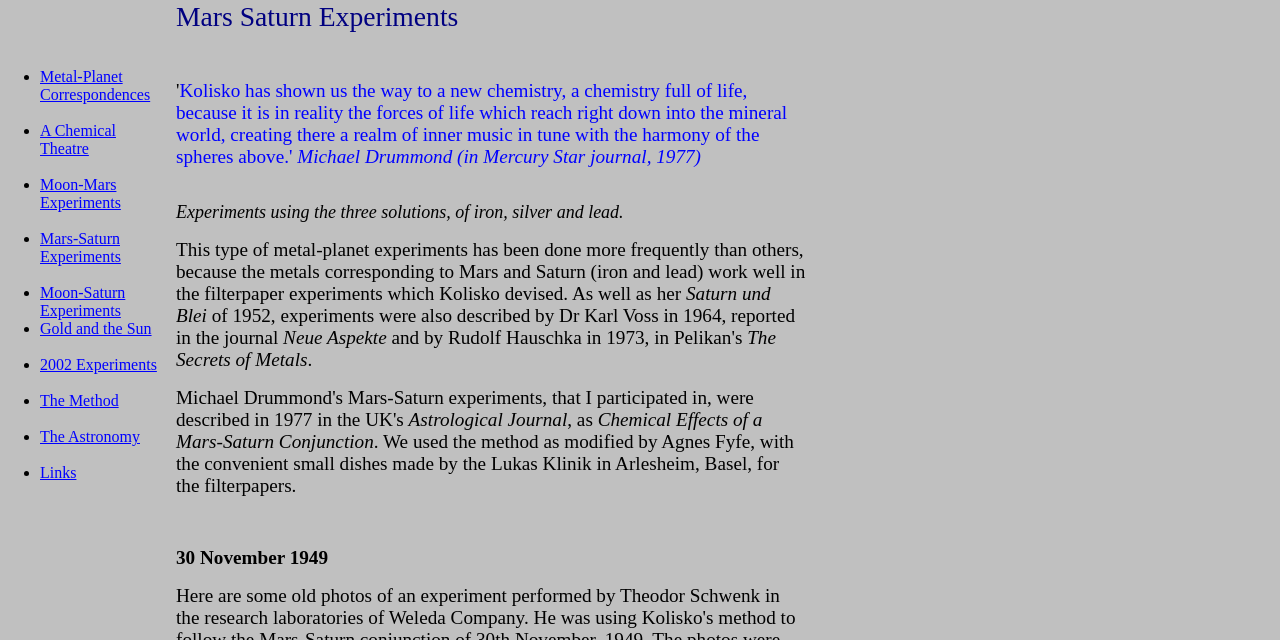What is the quote about on the webpage?
Provide a detailed and extensive answer to the question.

The quote on the webpage is about Kolisko's new chemistry, which is mentioned in the context of a new chemistry that is full of life and reaches down into the mineral world, creating a realm of inner music in tune with the harmony of the spheres above.